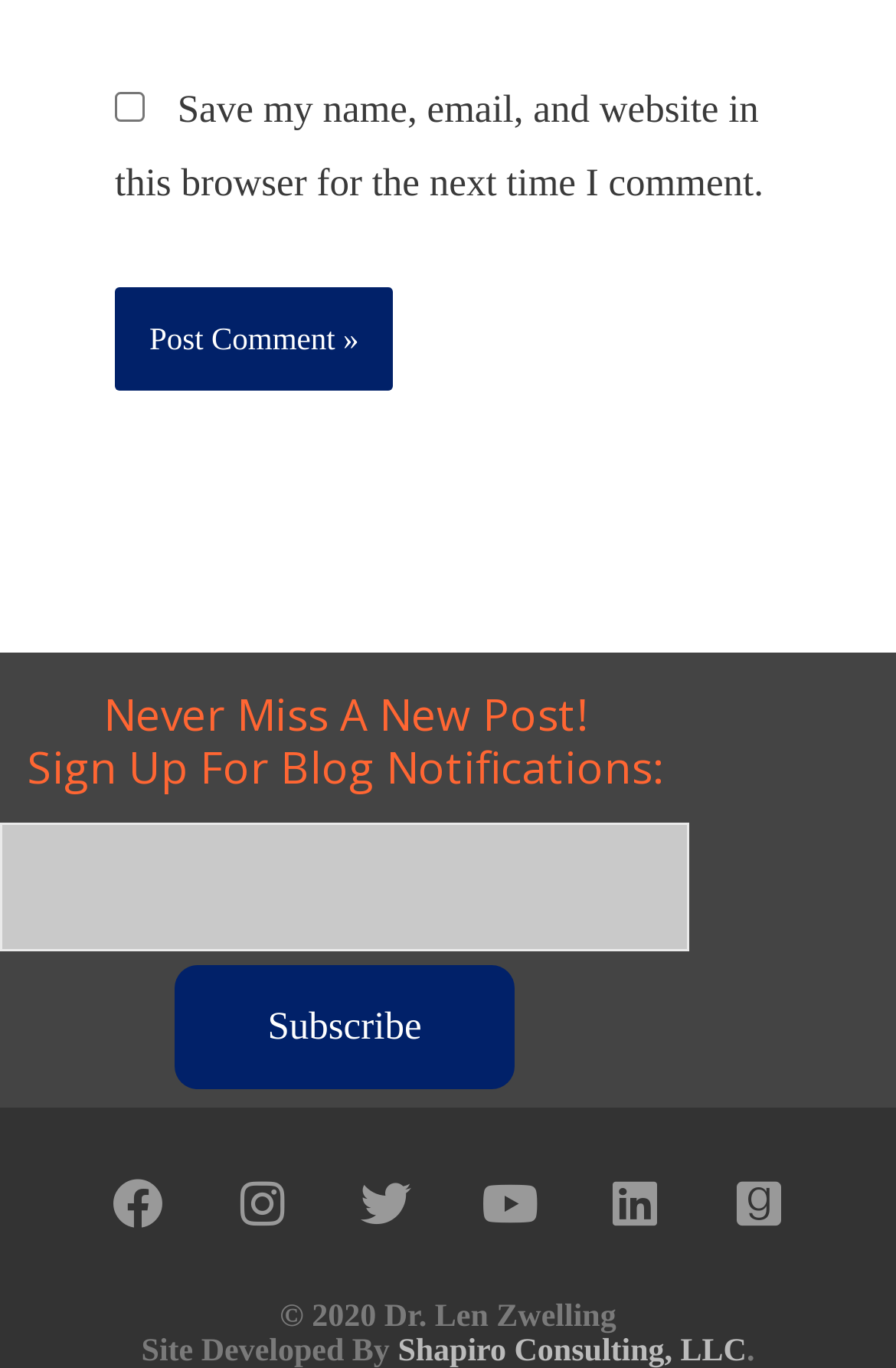Please look at the image and answer the question with a detailed explanation: What is the position of the 'Post Comment' button?

The 'Post Comment' button has a bounding box coordinate of [0.128, 0.21, 0.439, 0.286], which is above the textbox with a bounding box coordinate of [0.0, 0.601, 0.769, 0.695]. This suggests that the 'Post Comment' button is located above the textbox.